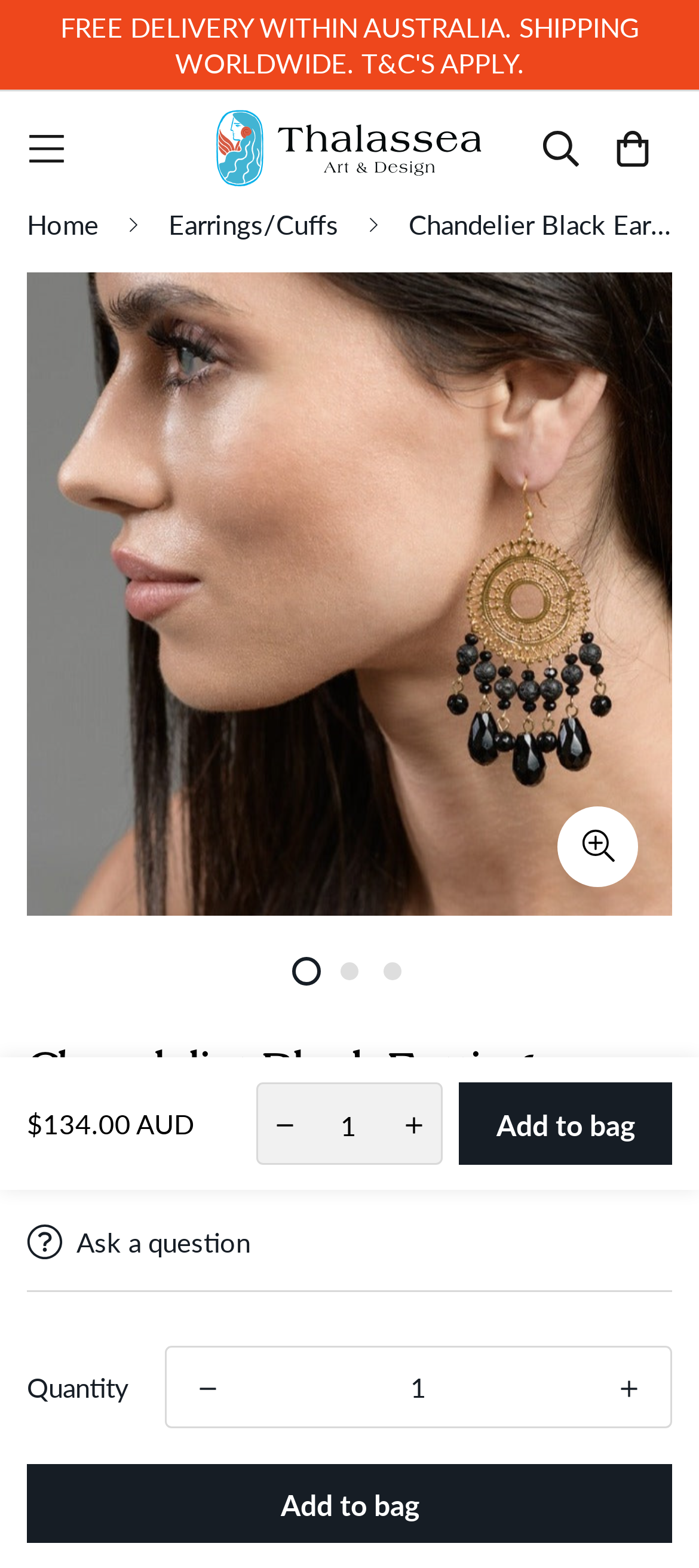Can you pinpoint the bounding box coordinates for the clickable element required for this instruction: "View product details"? The coordinates should be four float numbers between 0 and 1, i.e., [left, top, right, bottom].

[0.038, 0.684, 0.814, 0.718]